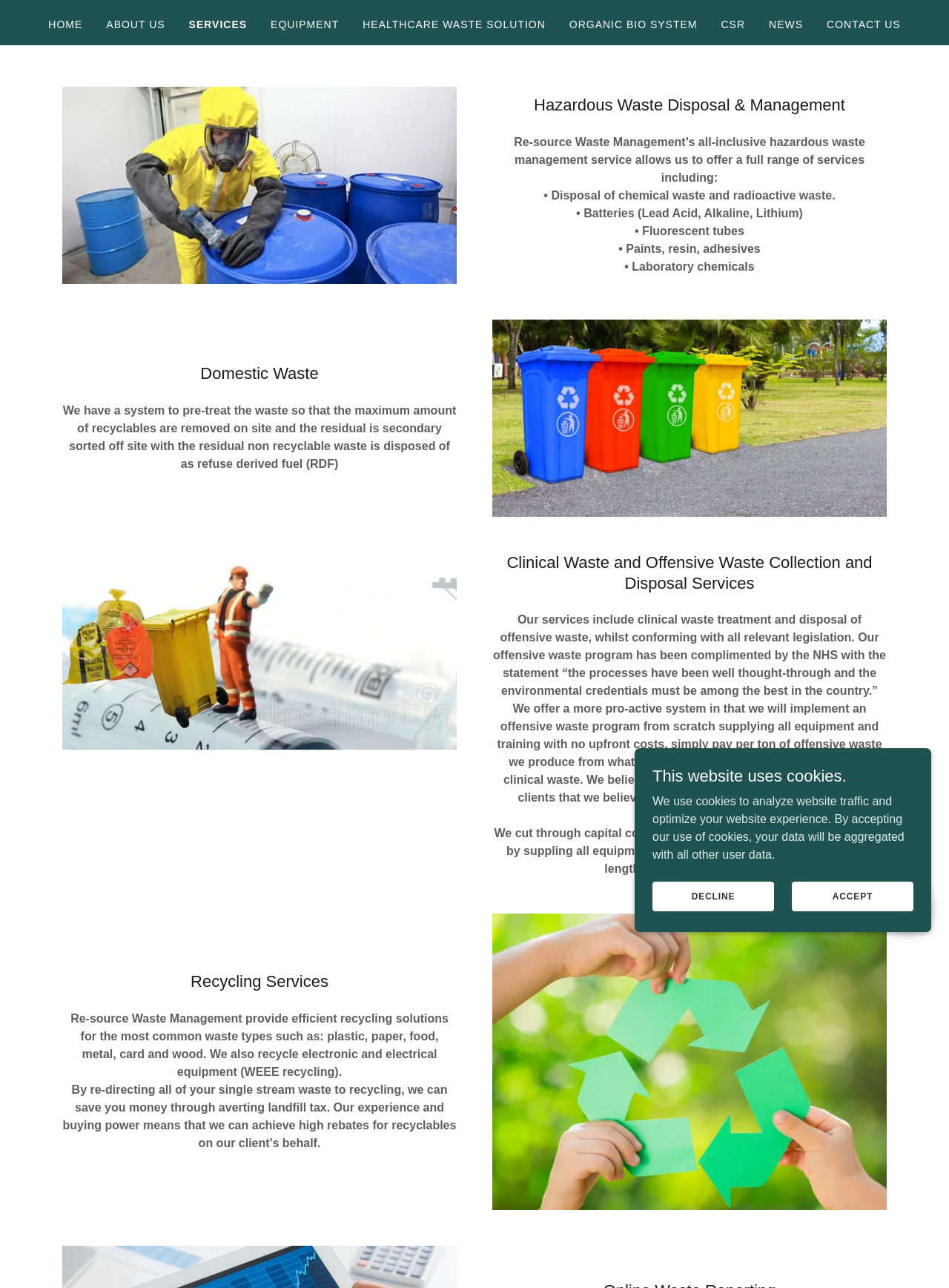Pinpoint the bounding box coordinates of the area that must be clicked to complete this instruction: "Click HOME link".

[0.046, 0.009, 0.092, 0.029]